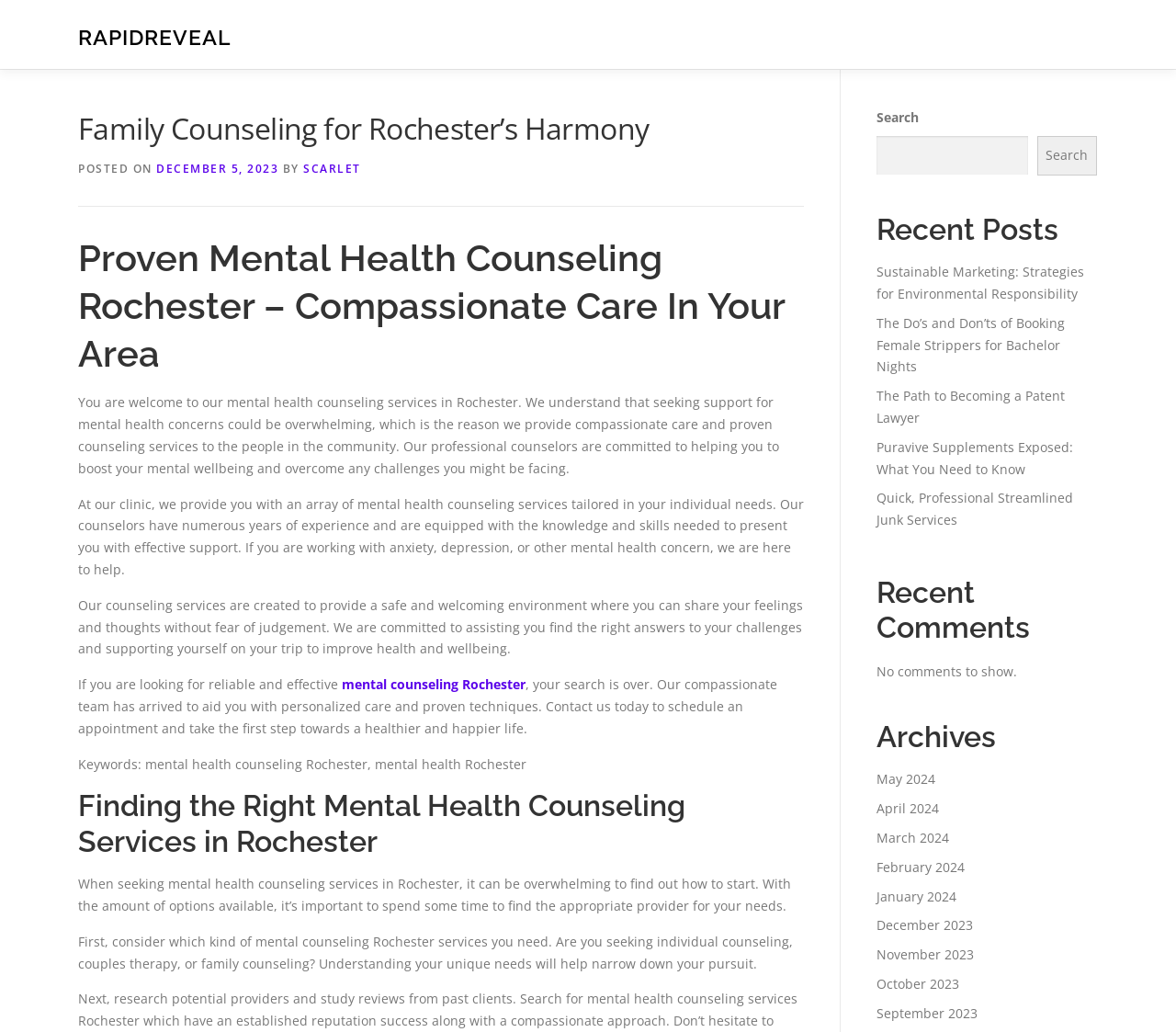Please specify the bounding box coordinates for the clickable region that will help you carry out the instruction: "Read the Recent Posts".

[0.745, 0.206, 0.933, 0.24]